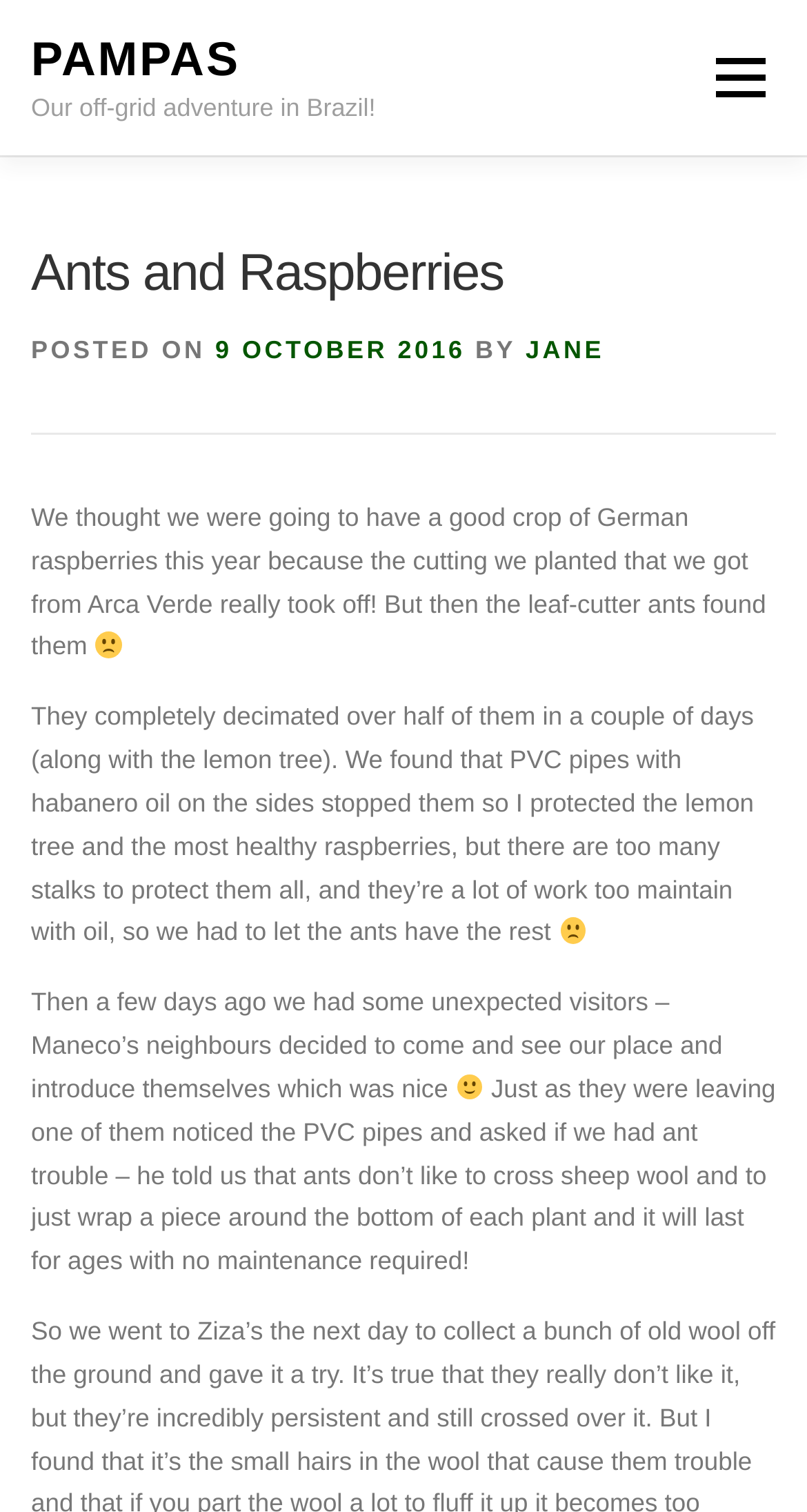Bounding box coordinates are specified in the format (top-left x, top-left y, bottom-right x, bottom-right y). All values are floating point numbers bounded between 0 and 1. Please provide the bounding box coordinate of the region this sentence describes: 9 October 201621 June 2022

[0.267, 0.221, 0.577, 0.24]